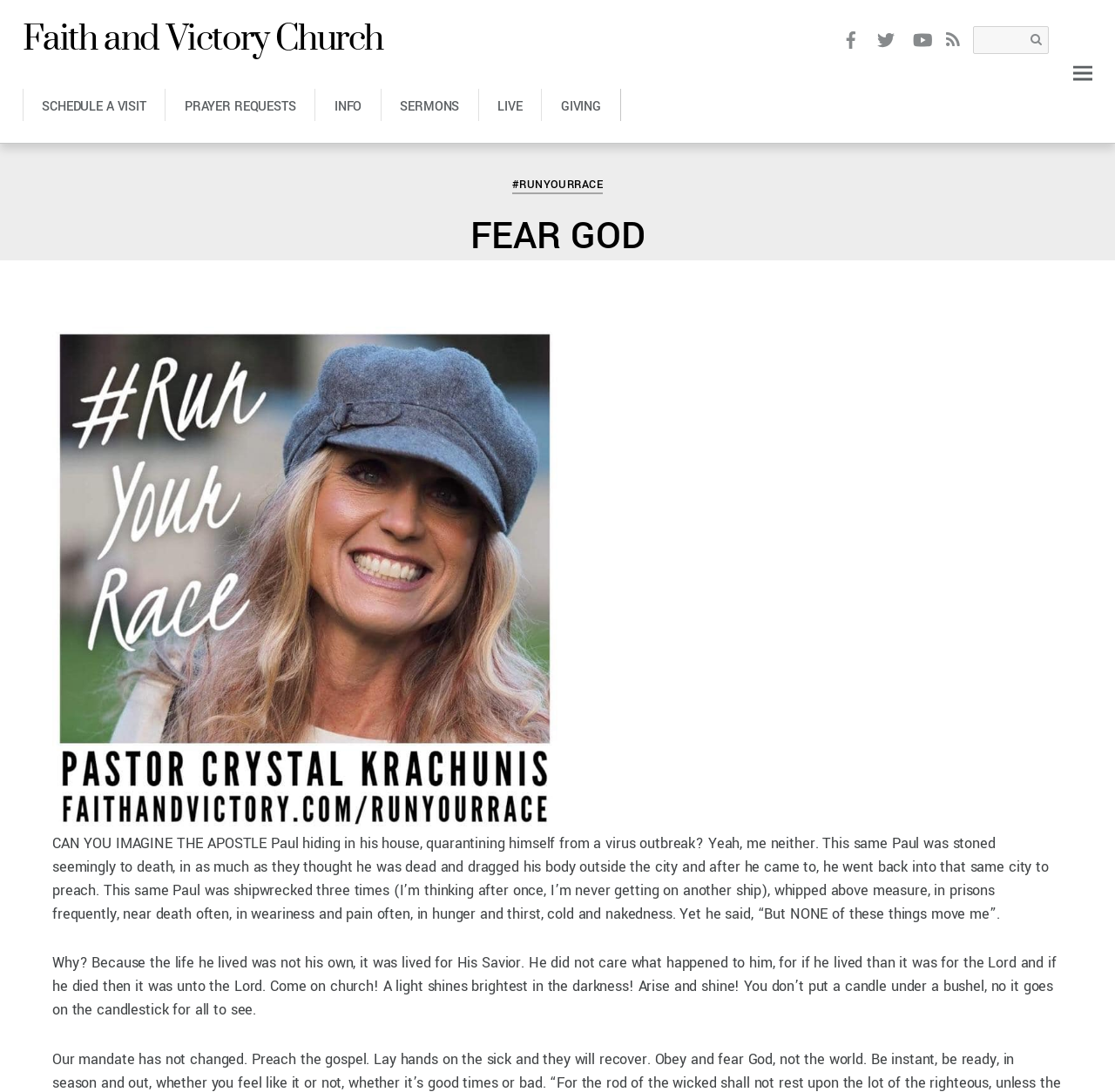Provide your answer in one word or a succinct phrase for the question: 
What is the date mentioned in the webpage?

AUGUST 6, 2020